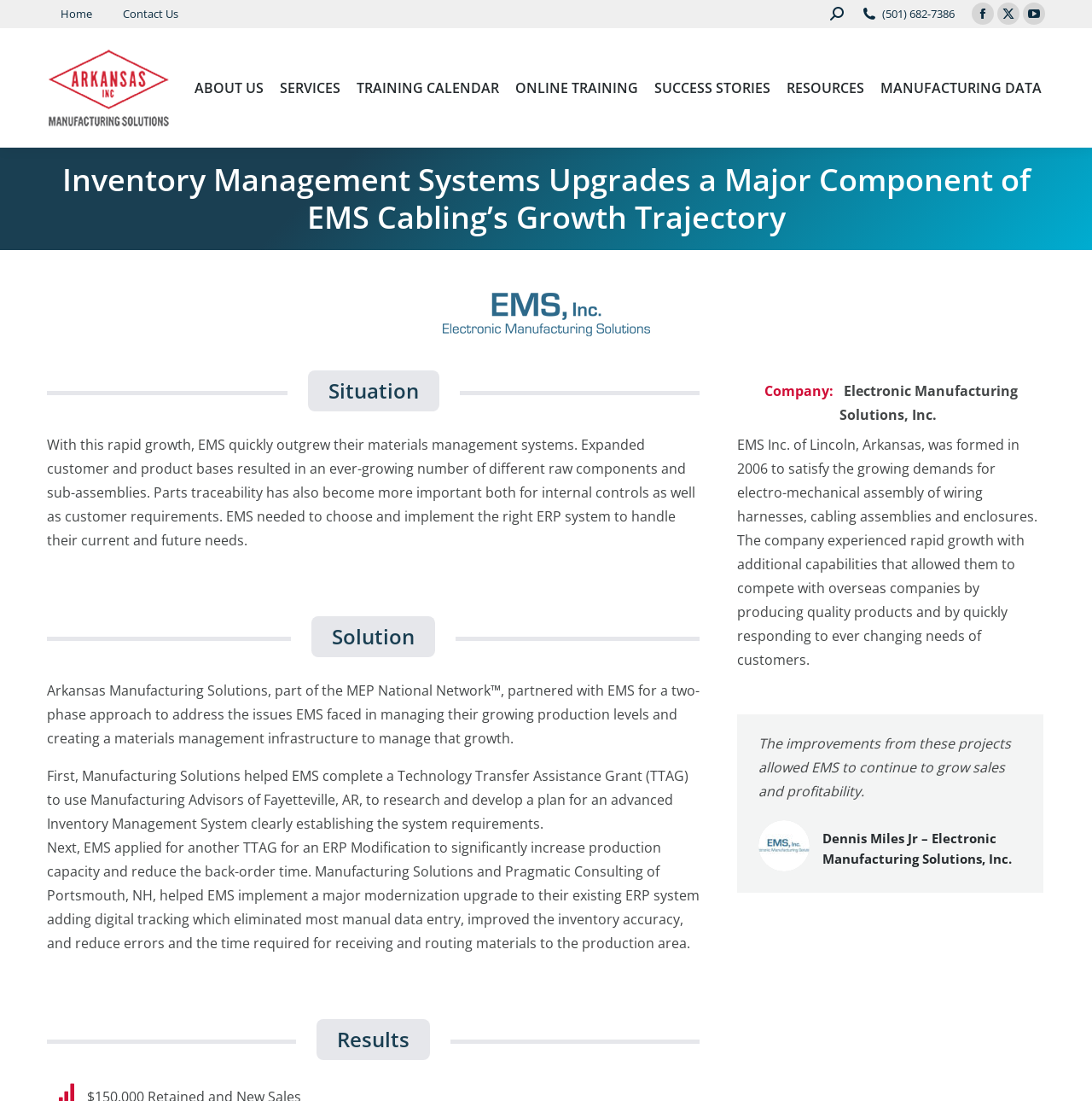Answer the question below with a single word or a brief phrase: 
What is the location of EMS Inc.?

Lincoln, Arkansas